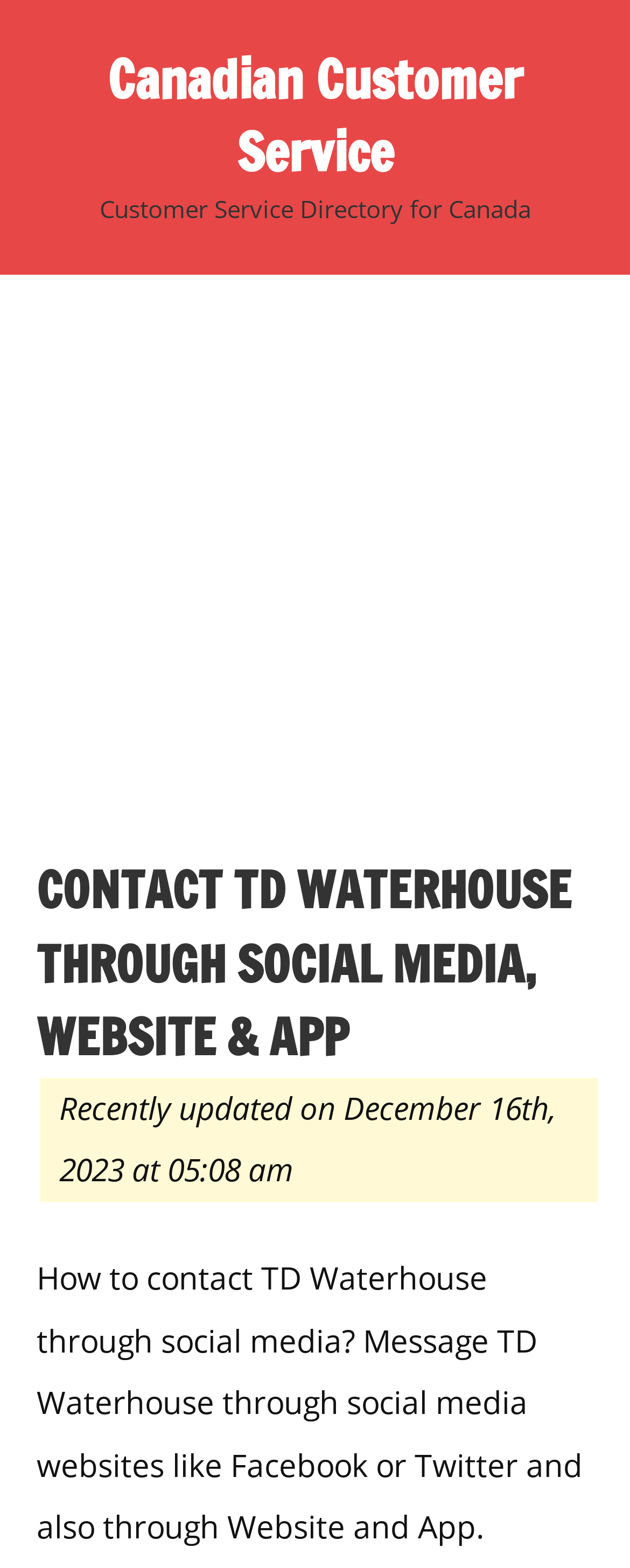Is there a customer service directory available?
Based on the image, respond with a single word or phrase.

Yes